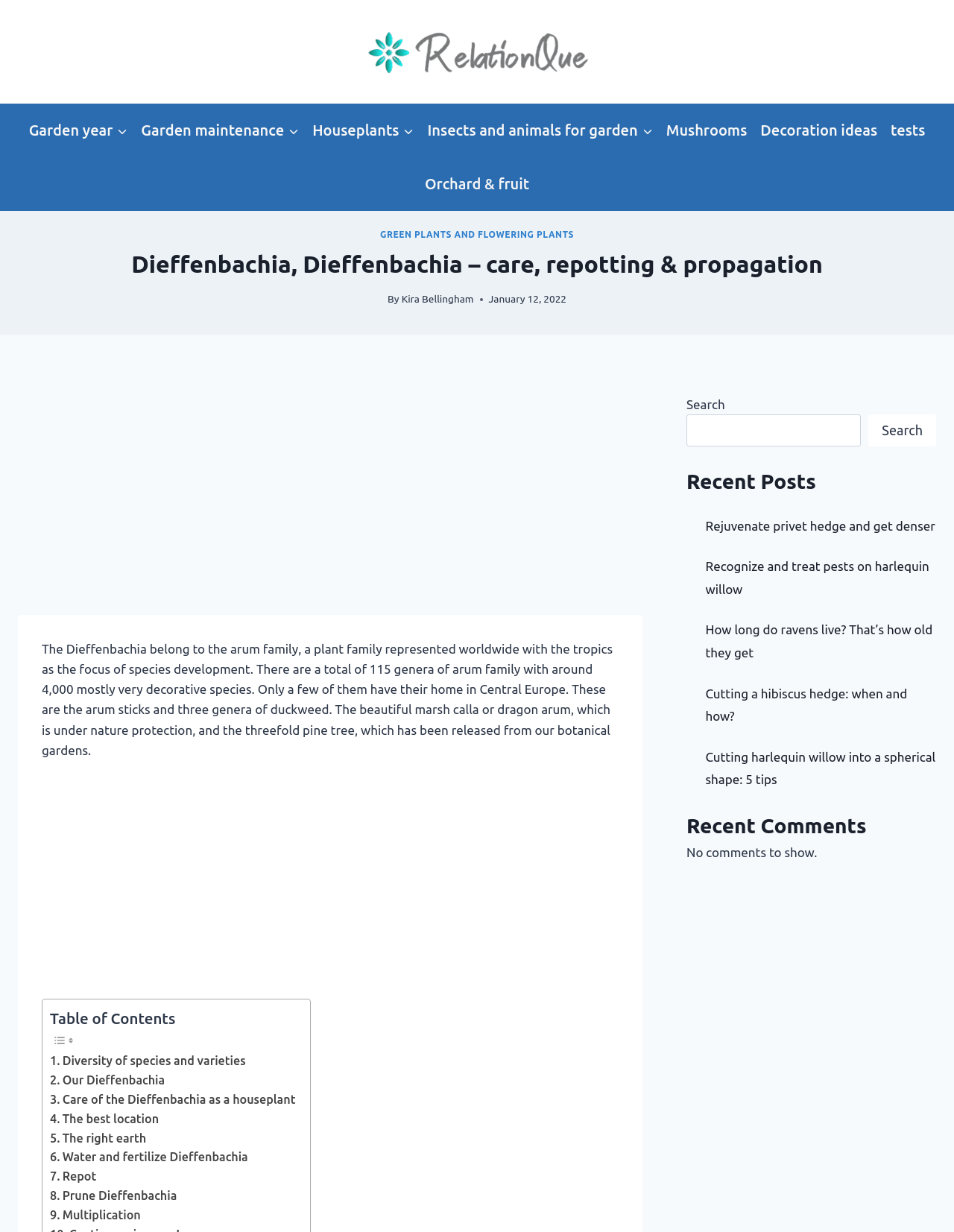Use a single word or phrase to answer the following:
What is the purpose of the search box?

to search